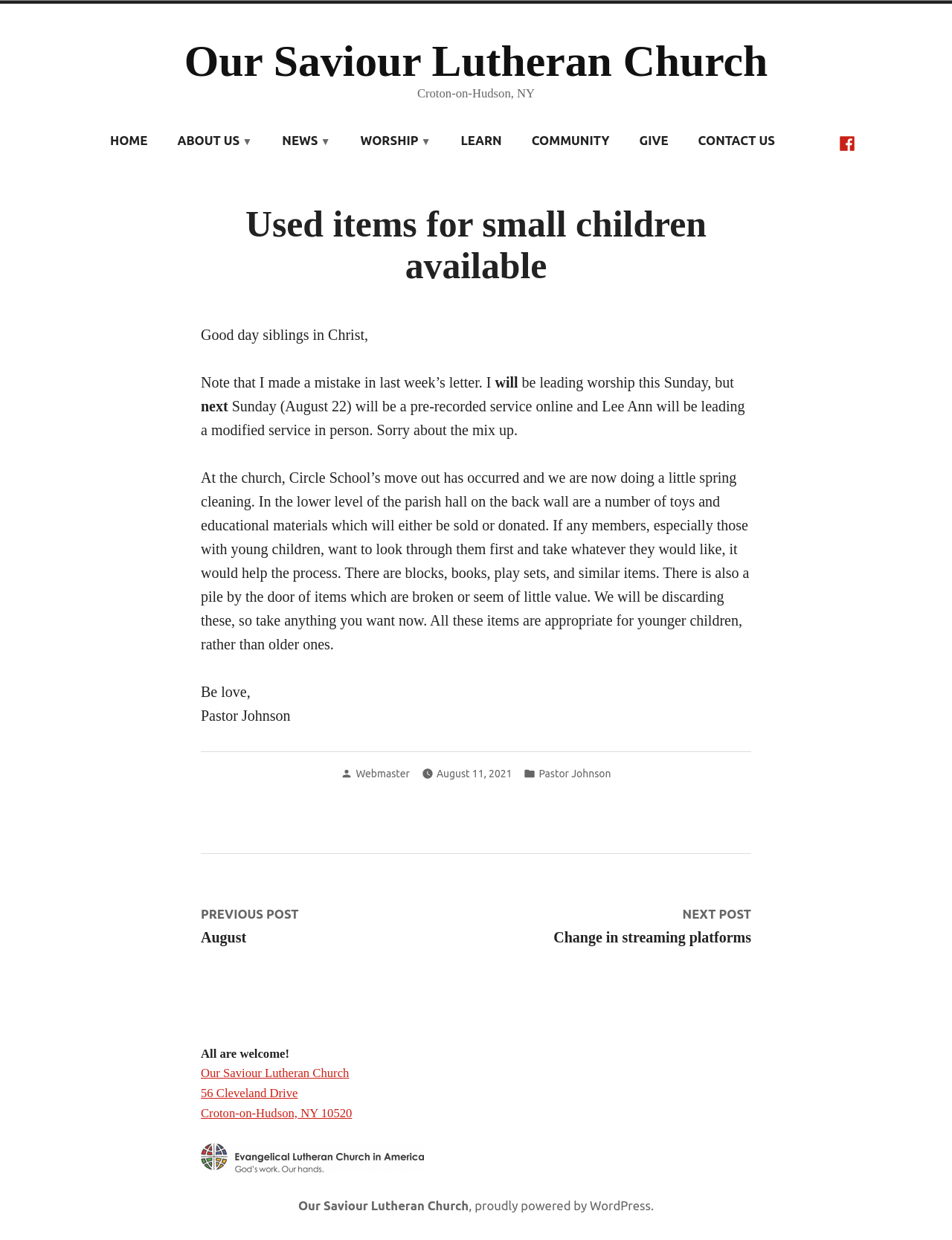Identify the bounding box coordinates for the element that needs to be clicked to fulfill this instruction: "Contact the 'Webmaster'". Provide the coordinates in the format of four float numbers between 0 and 1: [left, top, right, bottom].

[0.374, 0.619, 0.43, 0.628]